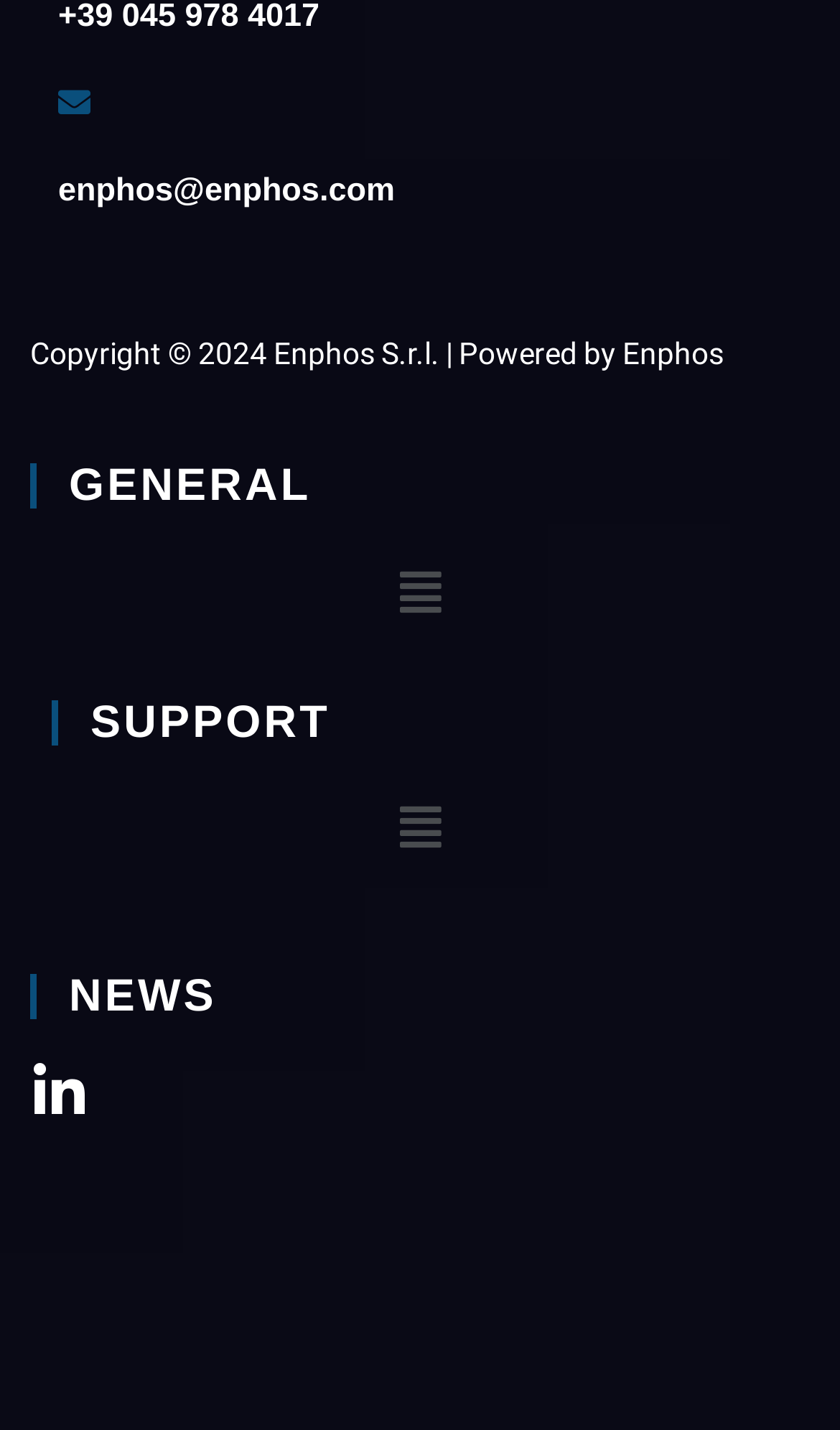Give a one-word or short-phrase answer to the following question: 
What social media platform is linked?

Linkedin